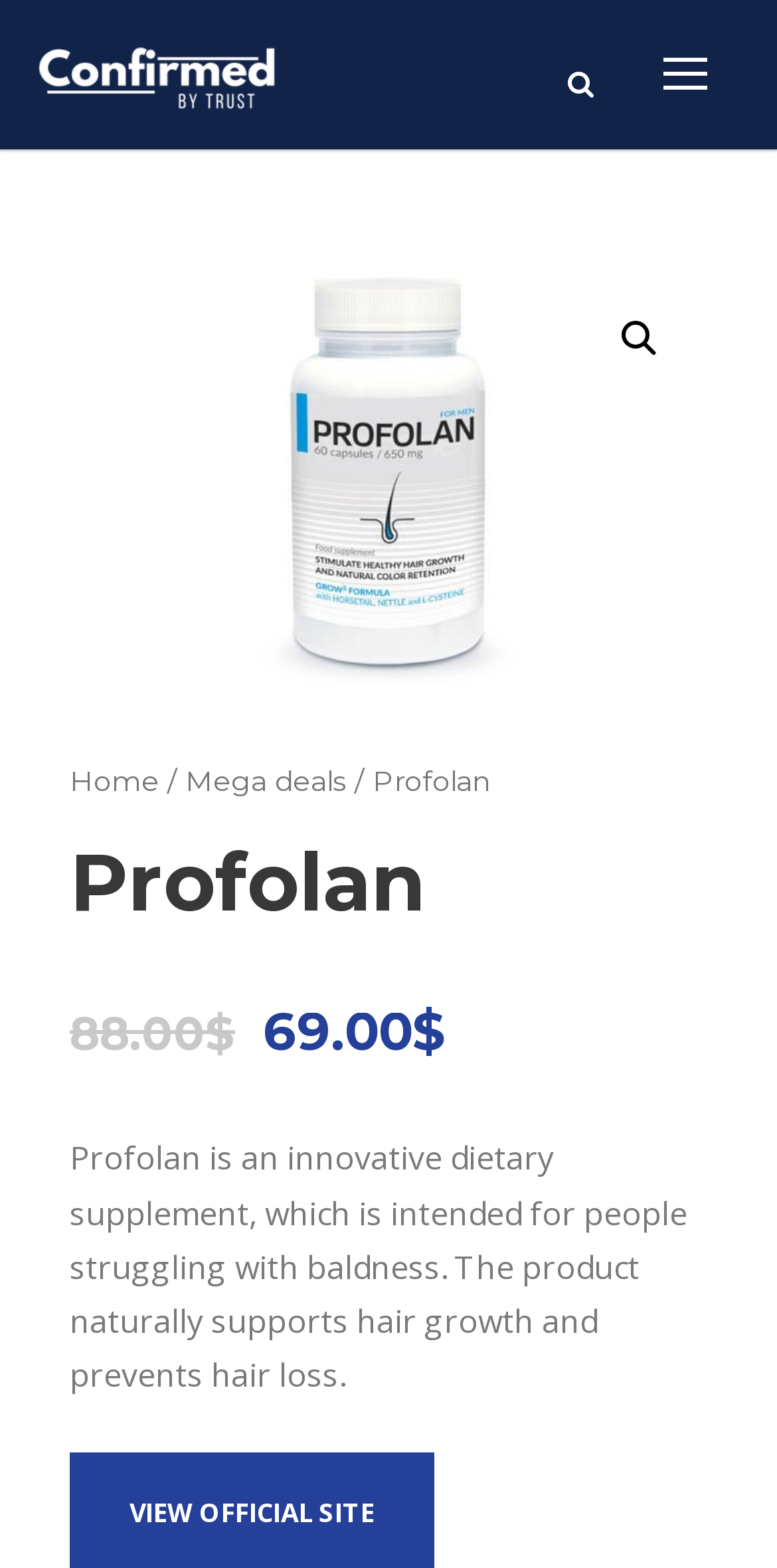What is the original price of Profolan? From the image, respond with a single word or brief phrase.

88.00